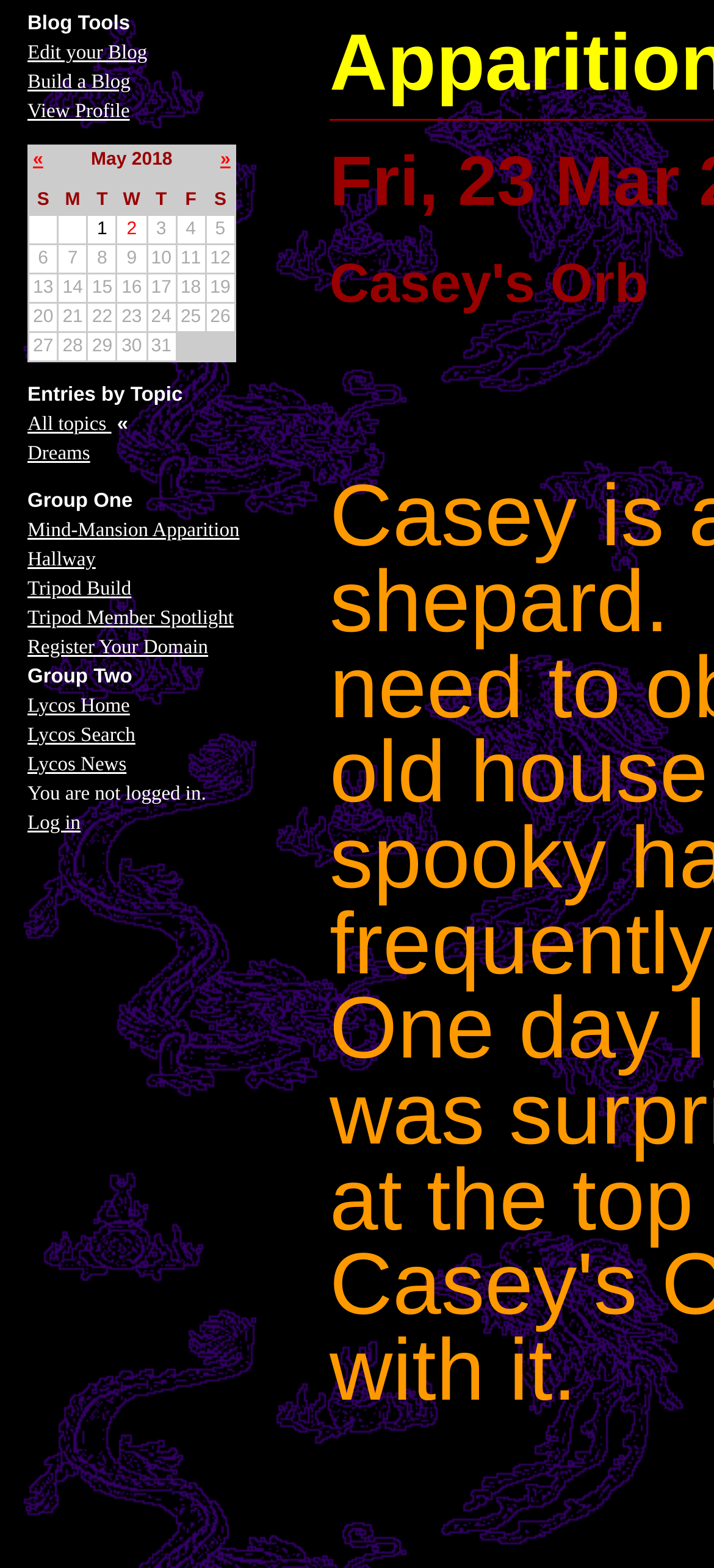Provide a brief response to the question using a single word or phrase: 
How many groups are there in the webpage?

2